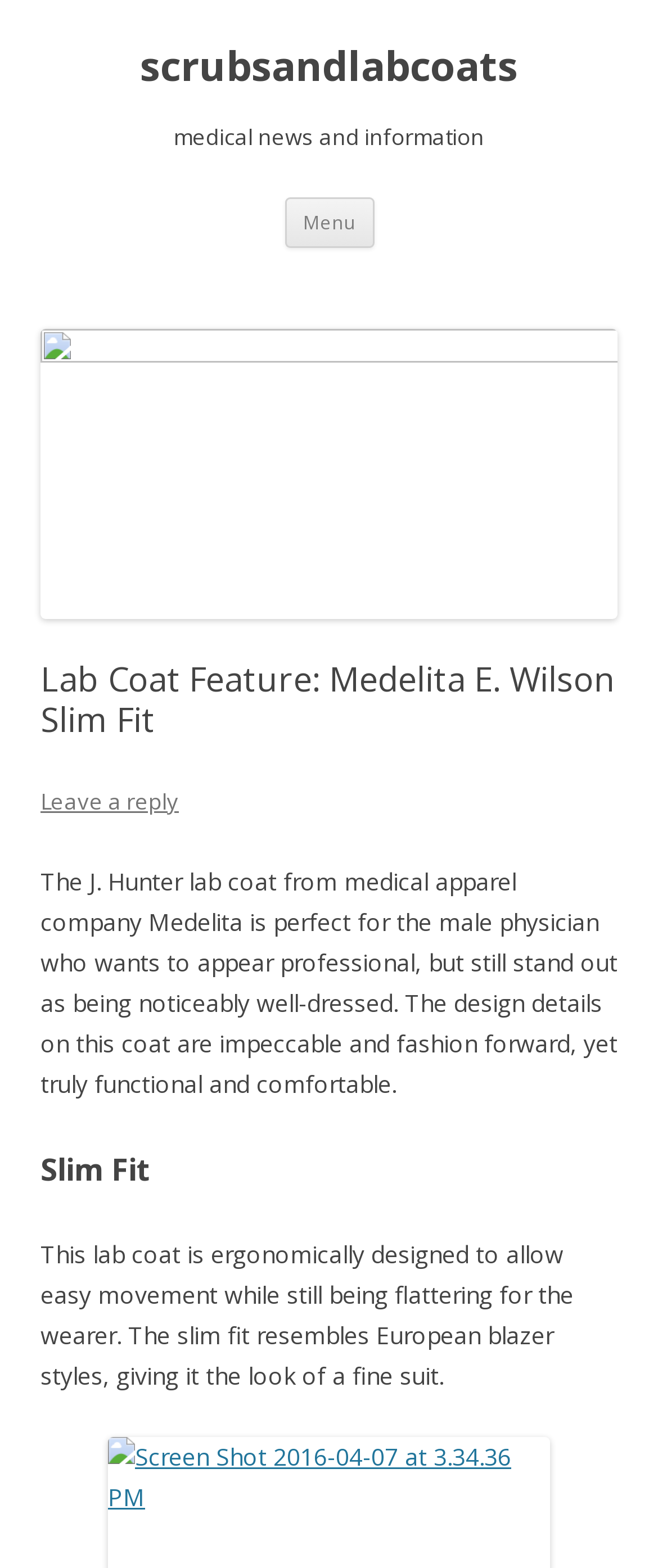Detail the various sections and features of the webpage.

The webpage appears to be a product feature page for a lab coat, specifically the Medelita E. Wilson Slim Fit Lab Coat. At the top of the page, there is a heading that reads "scrubsandlabcoats" with a link to the same text. Below this, there is another heading that says "medical news and information". 

To the right of these headings, there is a button labeled "Menu" and a link that says "Skip to content". The main content of the page is divided into sections, with a heading that reads "Lab Coat Feature: Medelita E. Wilson Slim Fit" at the top. 

Below this heading, there is a paragraph of text that describes the lab coat, mentioning its design details, functionality, and comfort. This text is followed by a link that says "Leave a reply". 

Further down the page, there is a heading that reads "Slim Fit", and another paragraph of text that describes the ergonomic design and slim fit of the lab coat, comparing it to European blazer styles.